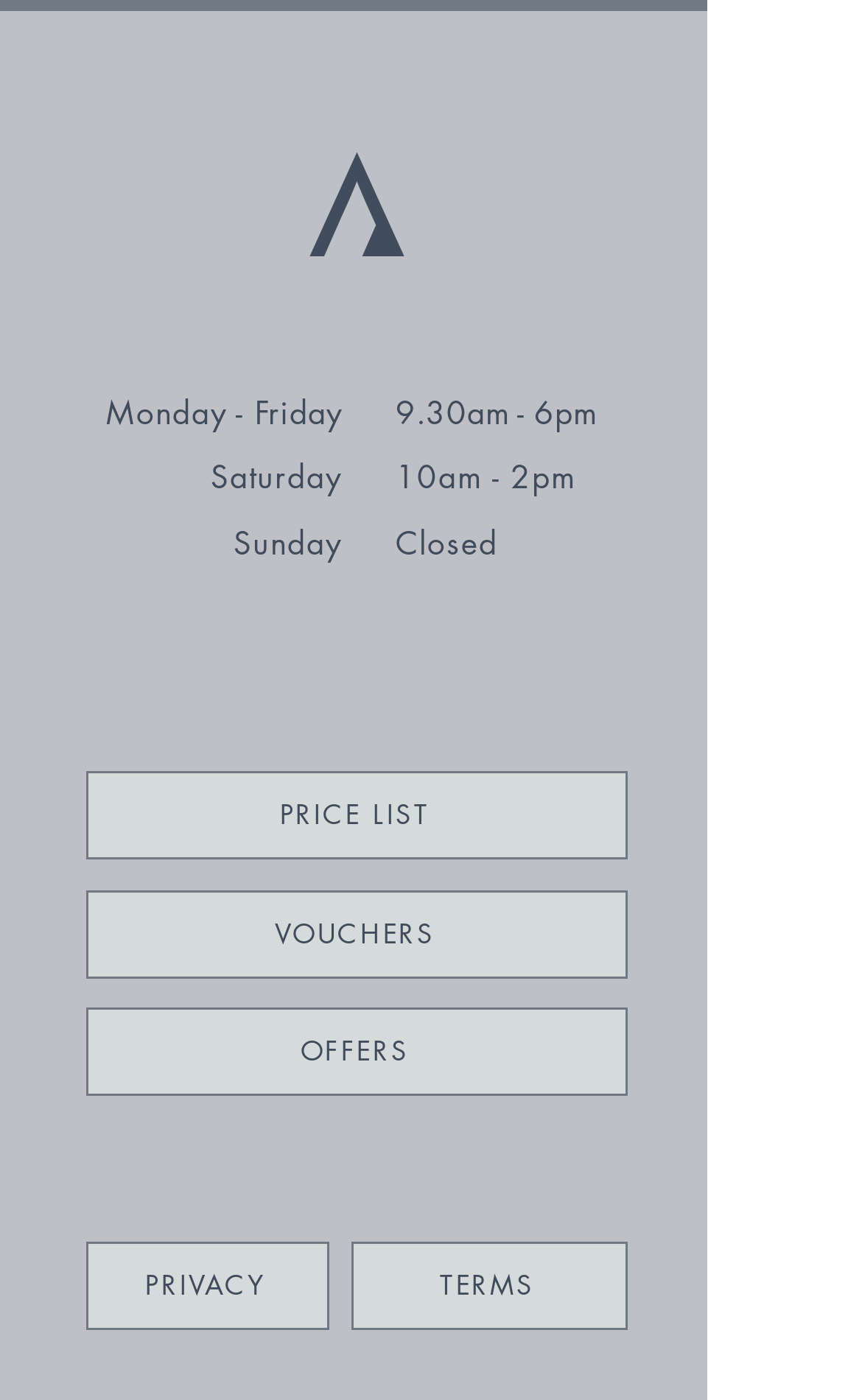How can I contact the business by phone?
Can you give a detailed and elaborate answer to the question?

I found the phone number by looking at the link element that says '0161 399 0324', which is likely a contact method.